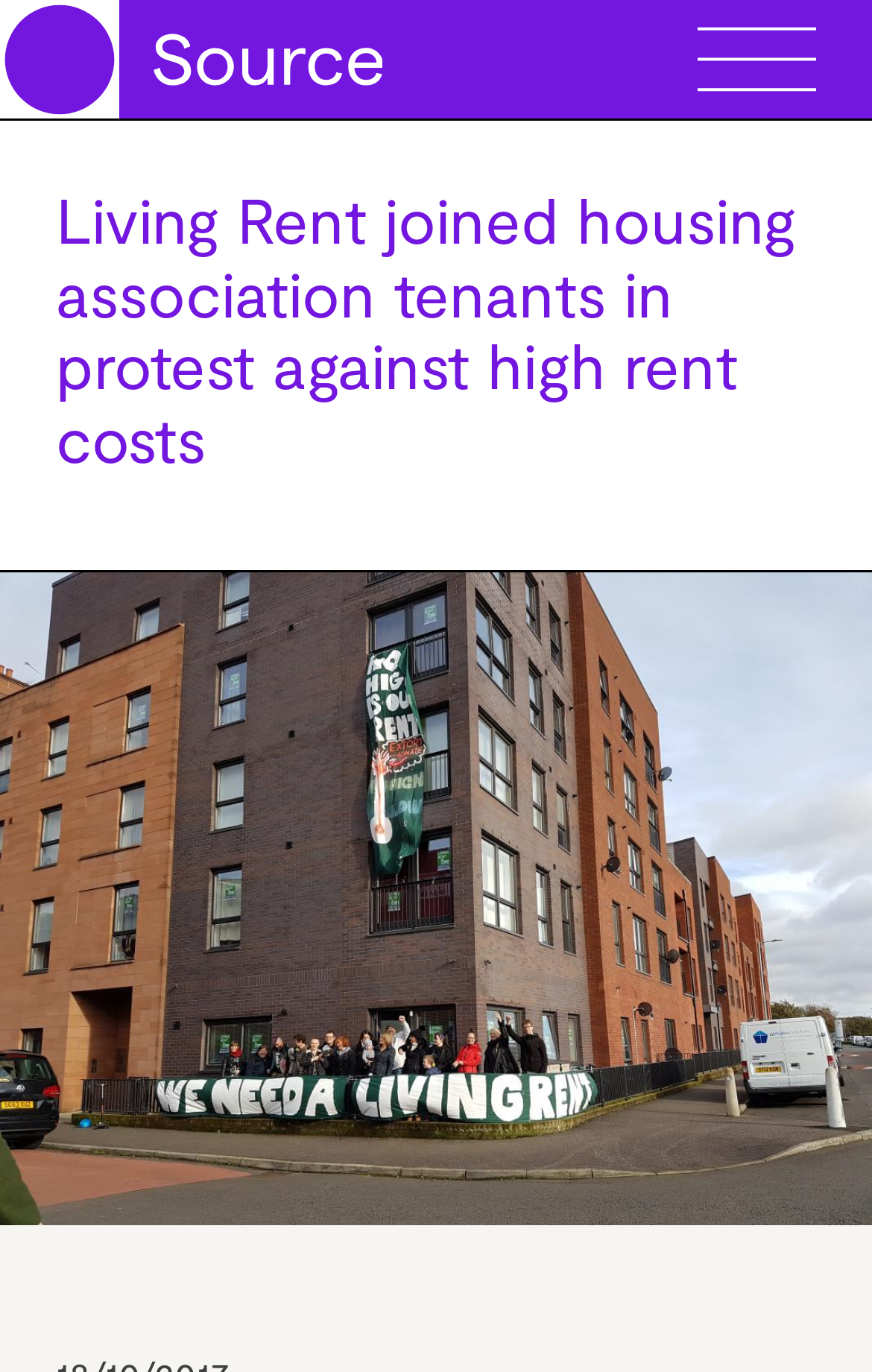Determine the bounding box coordinates of the element that should be clicked to execute the following command: "Click the 'Home' link".

[0.064, 0.086, 0.936, 0.148]